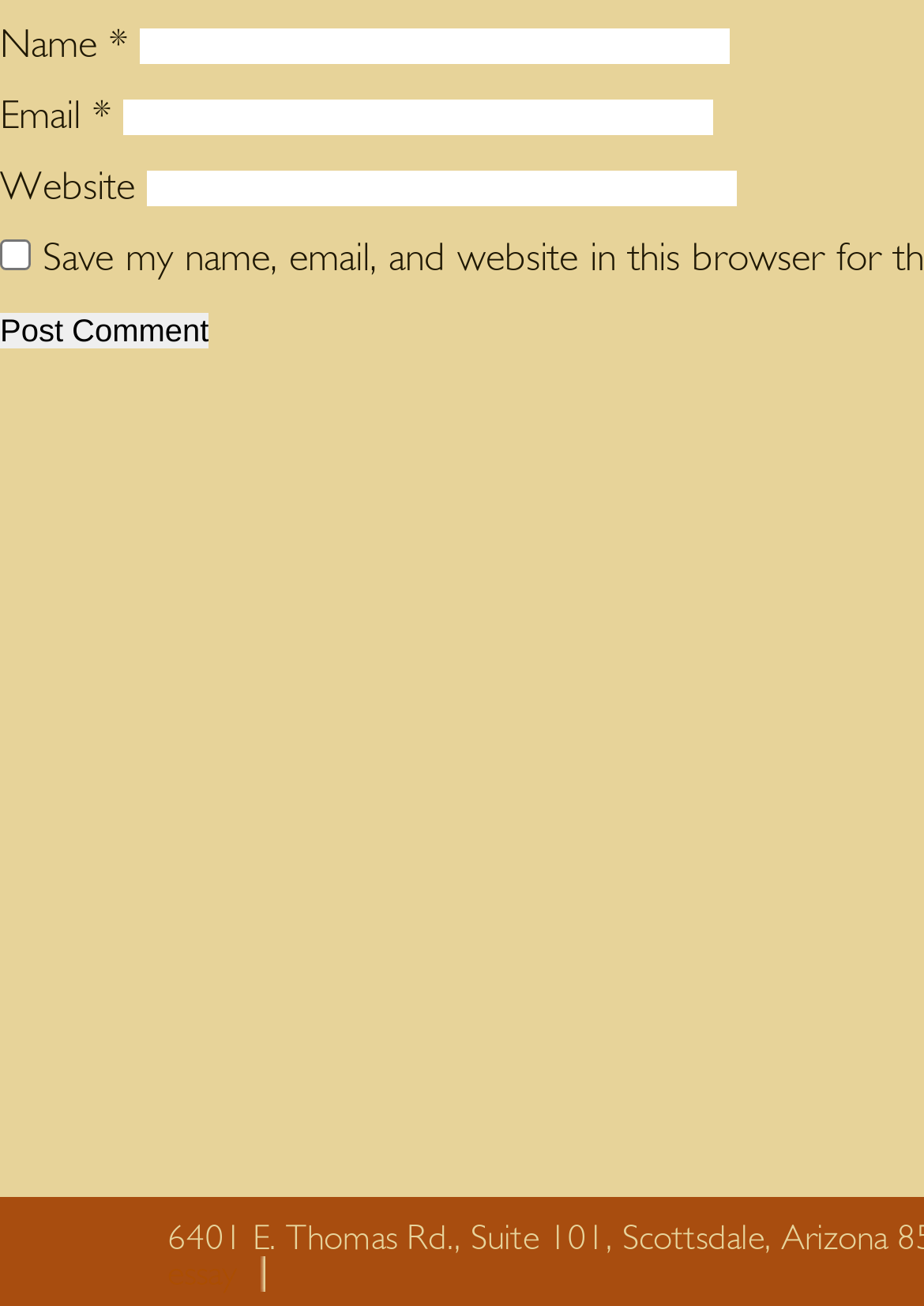What is the first field to fill in the form?
Based on the visual content, answer with a single word or a brief phrase.

Name